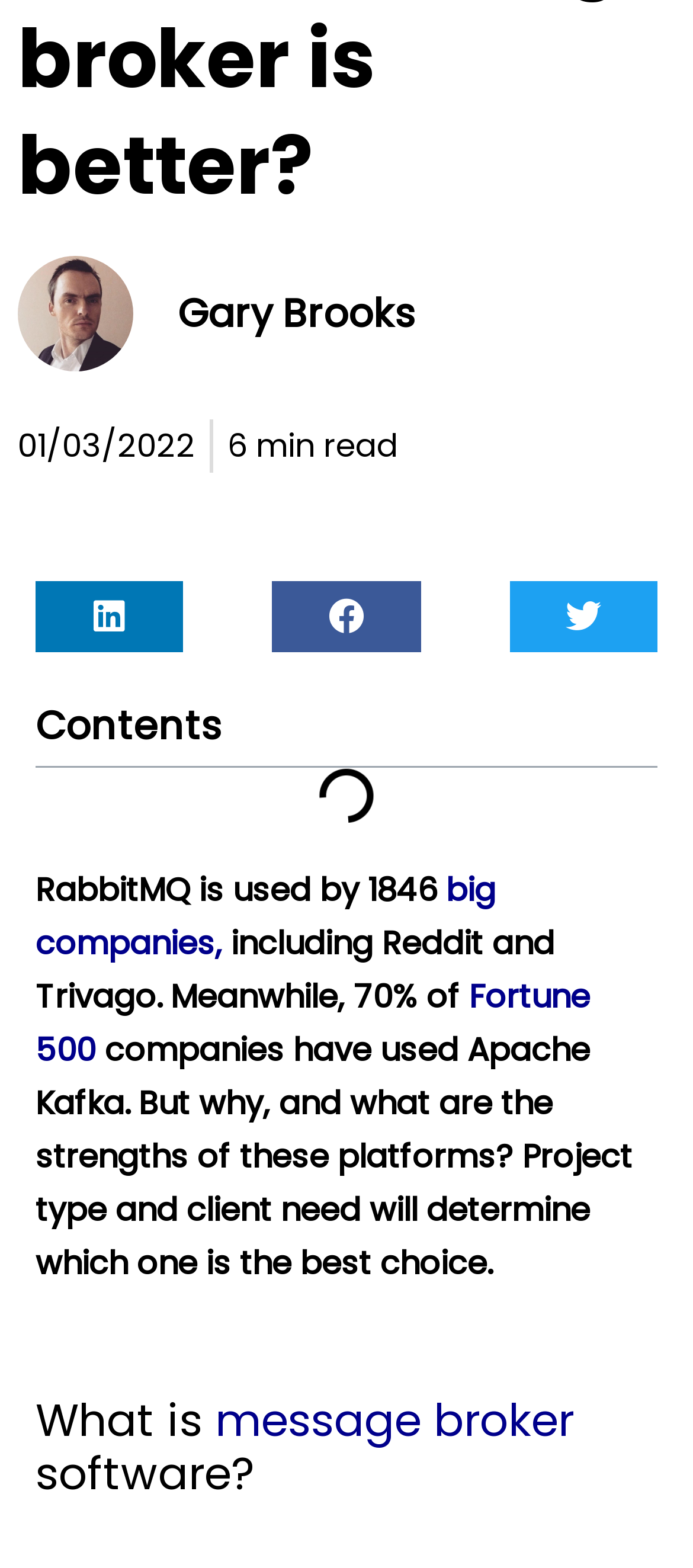Please identify the bounding box coordinates of the clickable area that will fulfill the following instruction: "View Gary Brooks' profile". The coordinates should be in the format of four float numbers between 0 and 1, i.e., [left, top, right, bottom].

[0.256, 0.175, 0.974, 0.225]